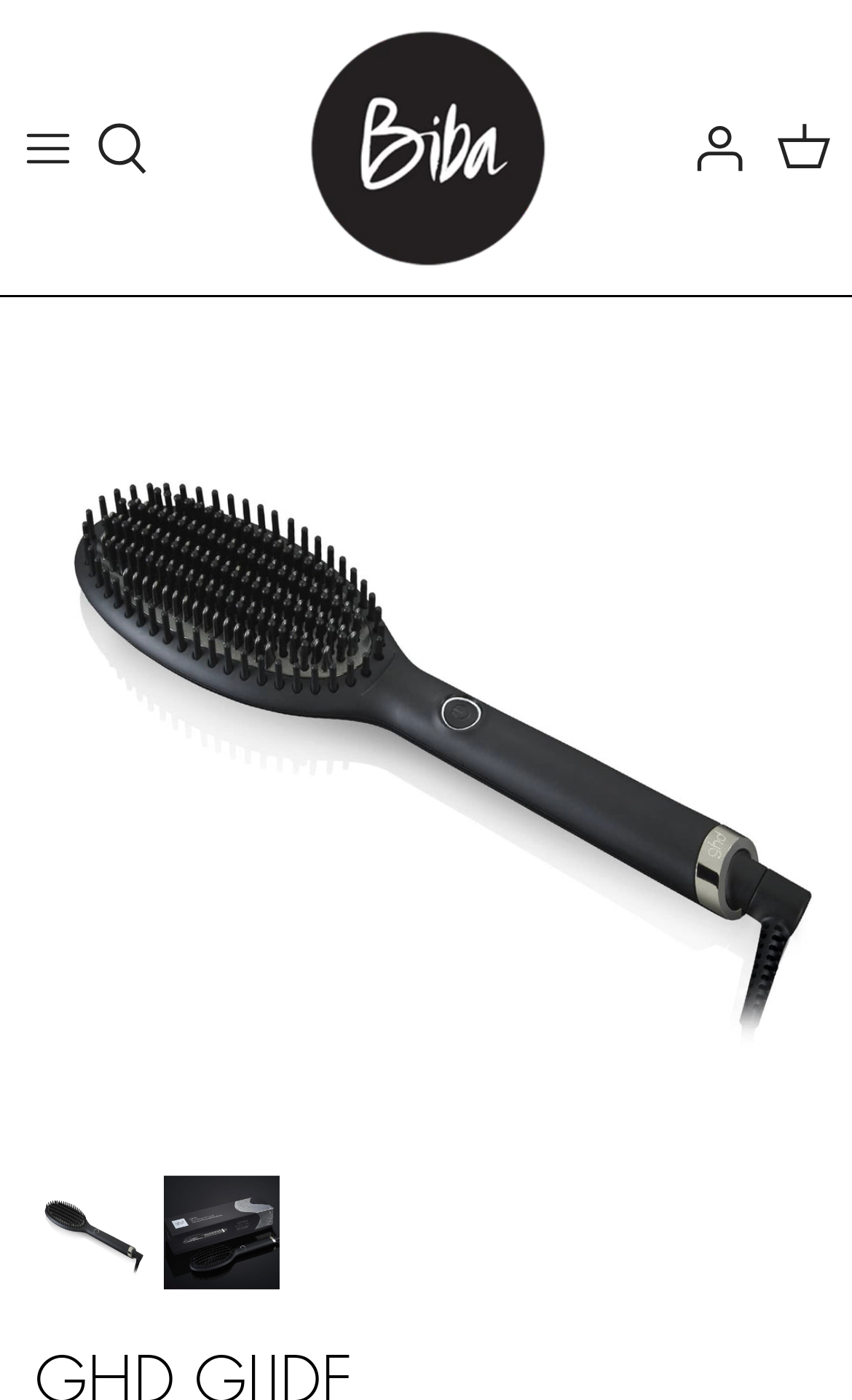Please give a one-word or short phrase response to the following question: 
Is there an image present next to the 'Account' link?

Yes